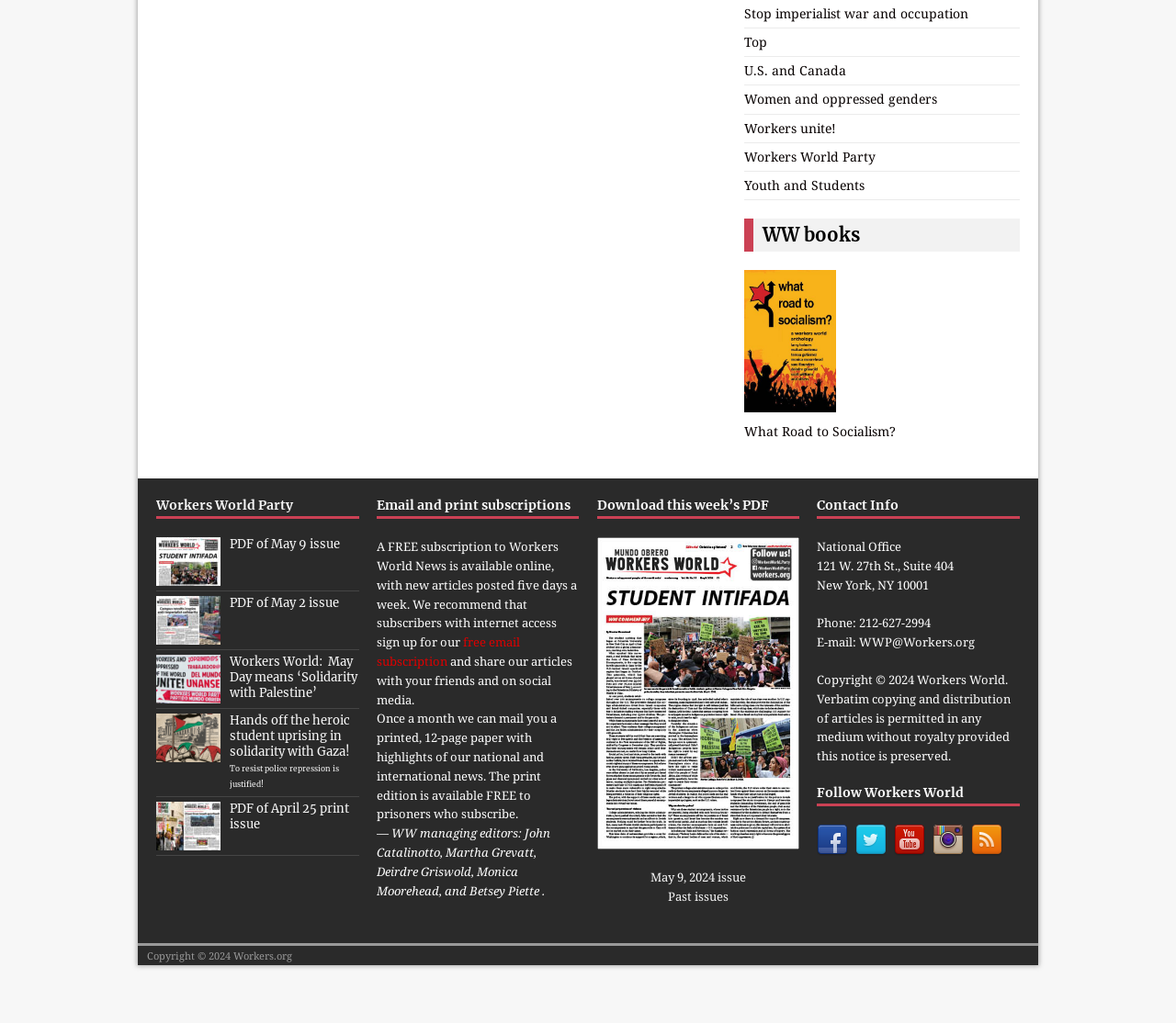Determine the bounding box coordinates of the region that needs to be clicked to achieve the task: "Click on 'What Road to Socialism?'".

[0.633, 0.412, 0.867, 0.432]